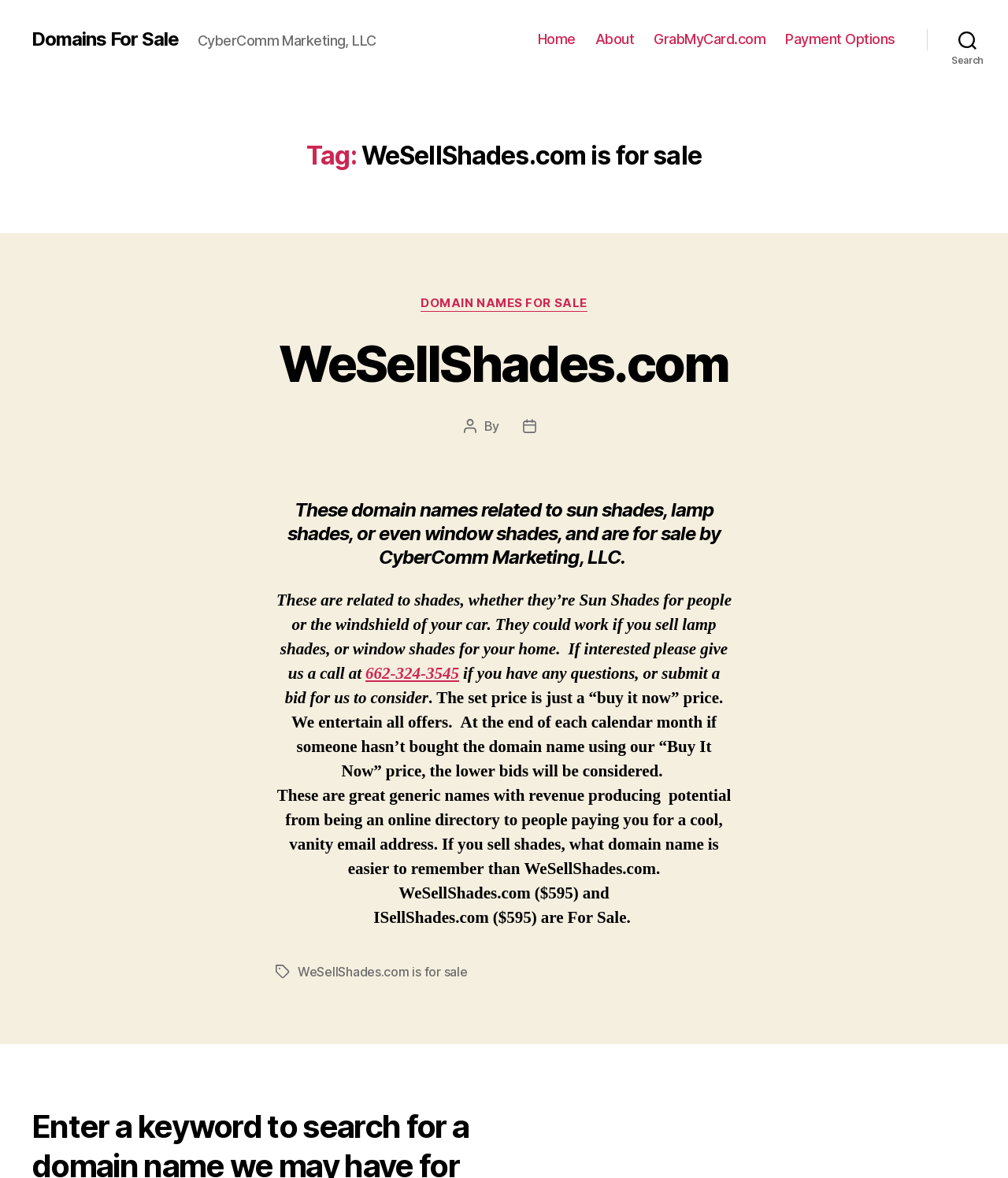Could you specify the bounding box coordinates for the clickable section to complete the following instruction: "Contact using the phone number"?

[0.363, 0.563, 0.455, 0.581]